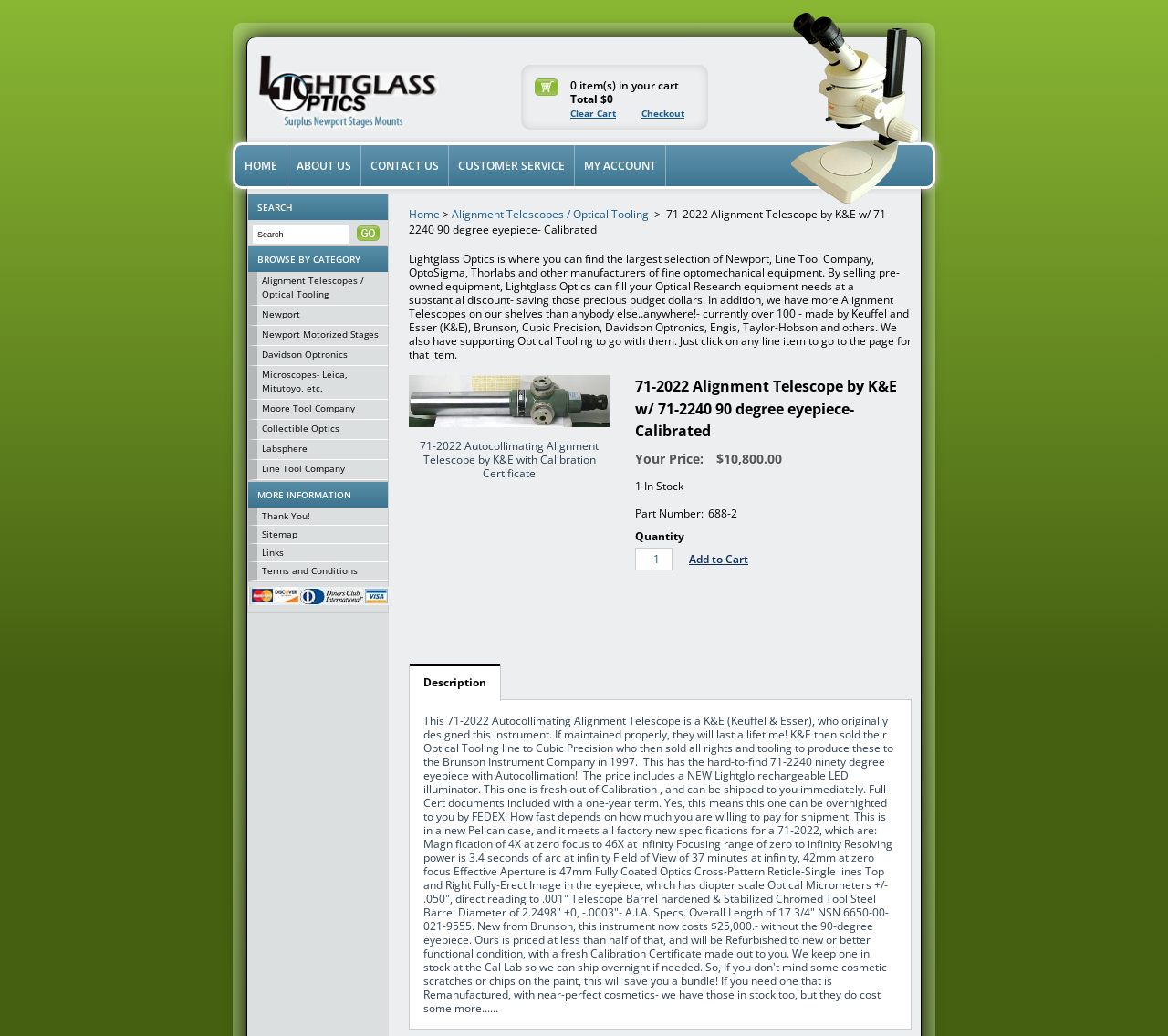Respond to the following question with a brief word or phrase:
What is included in the price of the telescope?

NEW Lightglo rechargeable LED illuminator